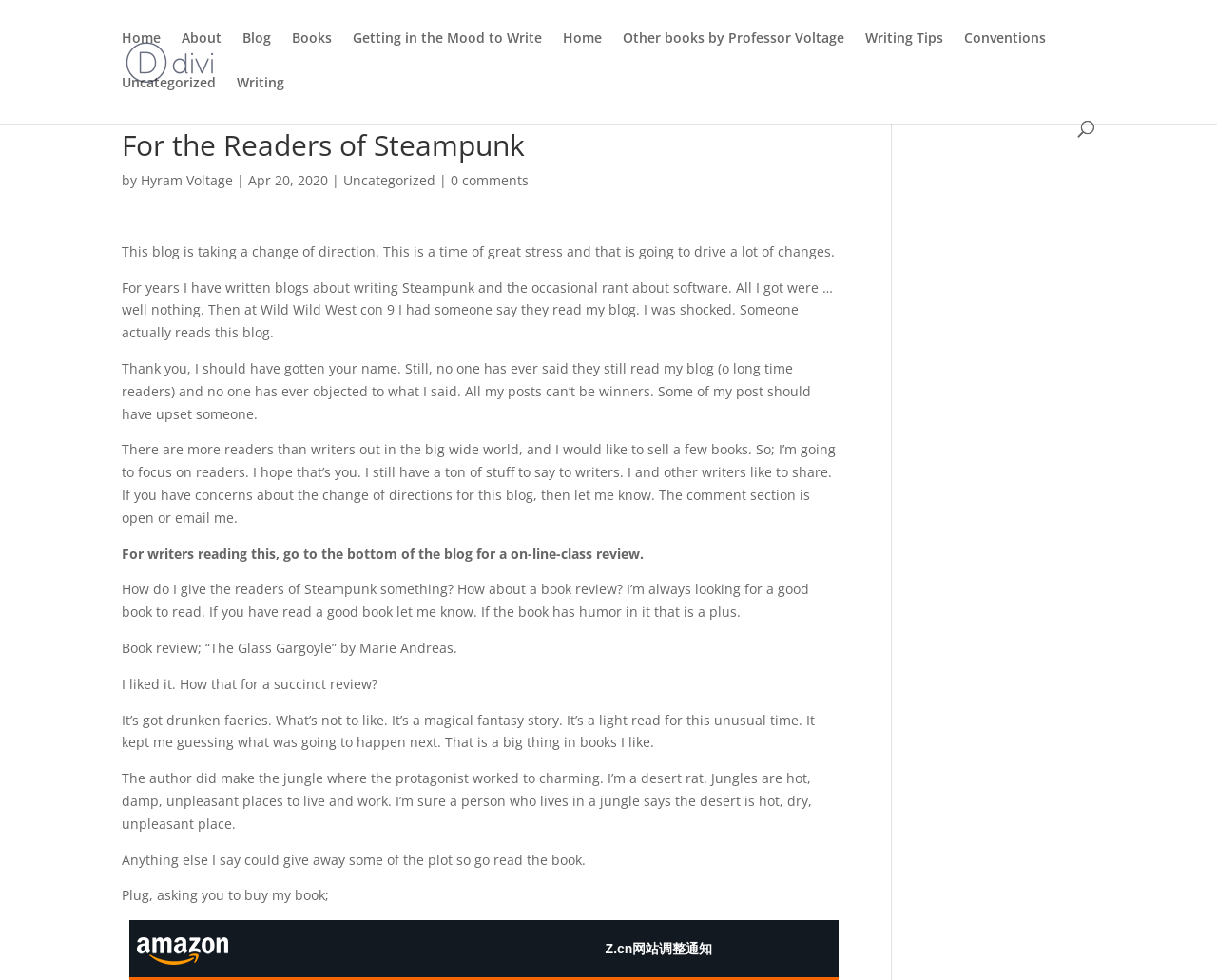Refer to the image and provide a thorough answer to this question:
What is the title of the book being reviewed?

The title of the book being reviewed can be found by looking at the StaticText element with the text 'Book review; “The Glass Gargoyle” by Marie Andreas.' which is located in the middle of the webpage.